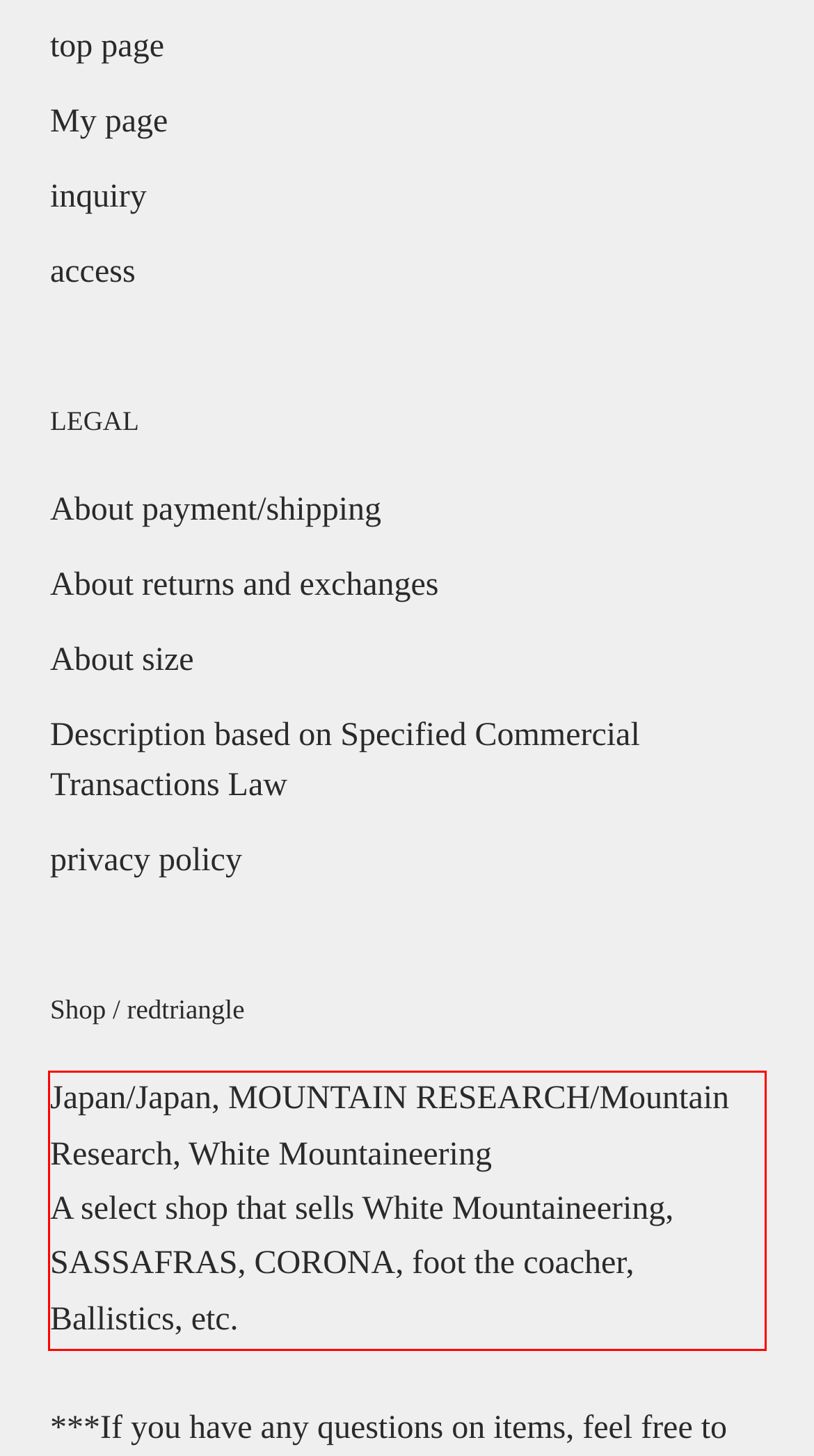Please examine the webpage screenshot and extract the text within the red bounding box using OCR.

Japan/Japan, MOUNTAIN RESEARCH/Mountain Research, White Mountaineering A select shop that sells White Mountaineering, SASSAFRAS, CORONA, foot the coacher, Ballistics, etc.